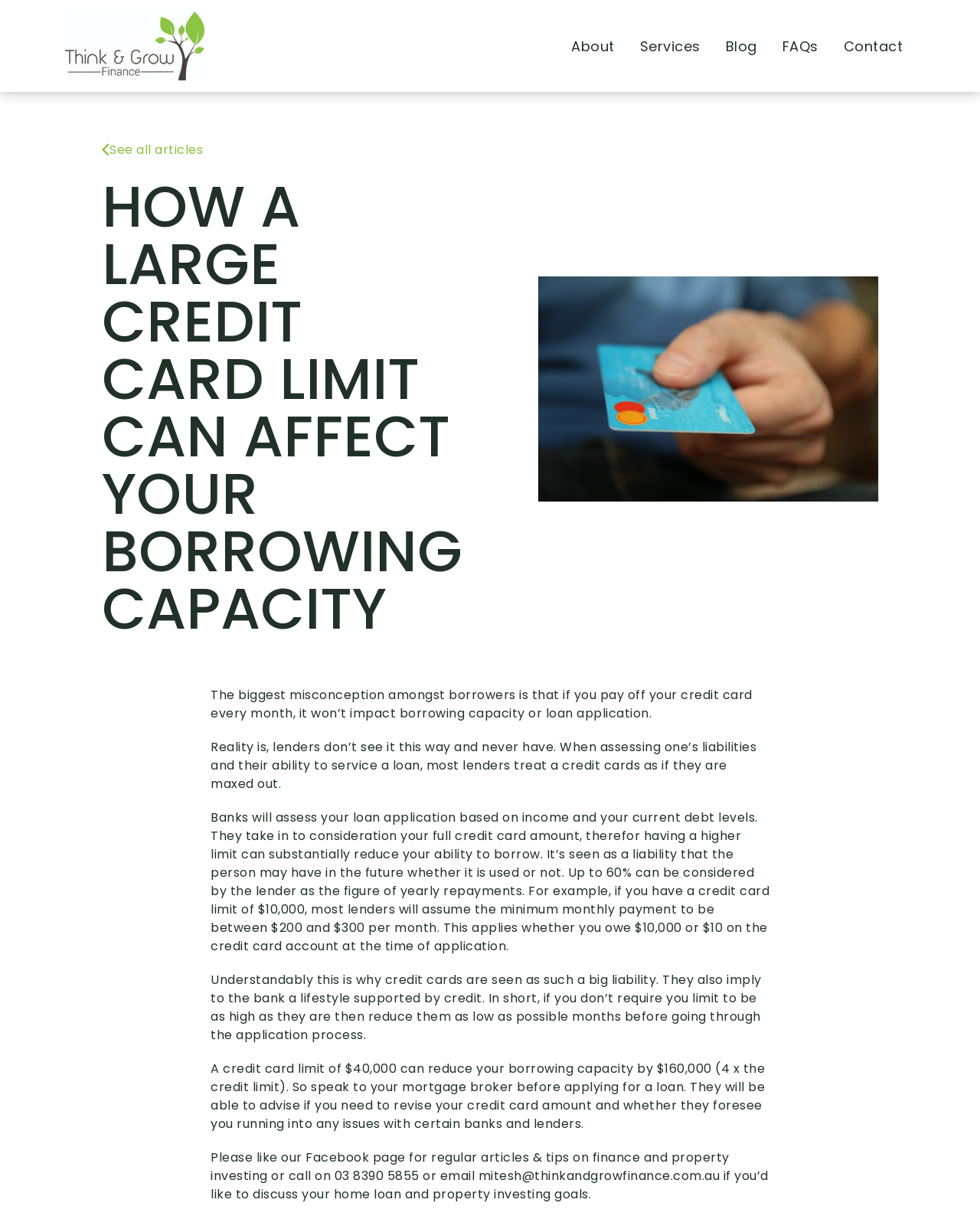Provide a comprehensive caption for the webpage.

This webpage is about the impact of a large credit card limit on borrowing capacity. At the top, there is a header section with a logo of "Think and Grow Finance" on the left, accompanied by a navigation menu with links to "About", "Services", "Blog", "FAQs", and "Contact" on the right. Below the header, there is a prominent heading that reads "HOW A LARGE CREDIT CARD LIMIT CAN AFFECT YOUR BORROWING CAPACITY". 

To the right of the heading, there is a large image that takes up about half of the page width. Below the heading and the image, there are five paragraphs of text that discuss the misconception about credit card limits and their impact on loan applications. The text explains how lenders treat credit cards as liabilities, even if they are paid off every month, and how this can affect borrowing capacity. 

There are a total of five paragraphs of text, with the last one providing a call to action to like the company's Facebook page or contact them for more information on home loans and property investing goals. Above the main content, there is a link to "See all articles" on the top right.